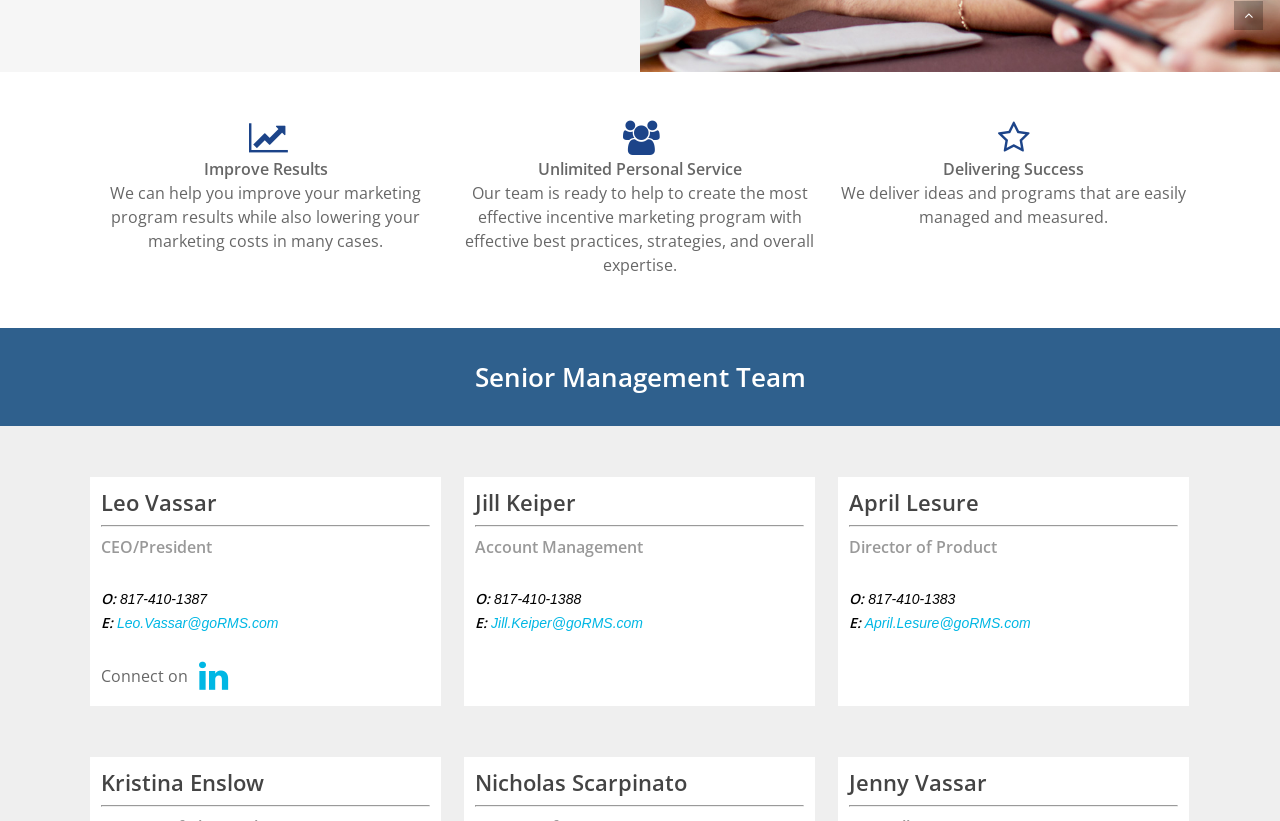How many members are in the Senior Management Team?
Answer the question with a thorough and detailed explanation.

There are 5 members in the Senior Management Team, including Leo Vassar, Jill Keiper, April Lesure, Kristina Enslow, and Nicholas Scarpinato, as listed in the heading elements with their respective names.